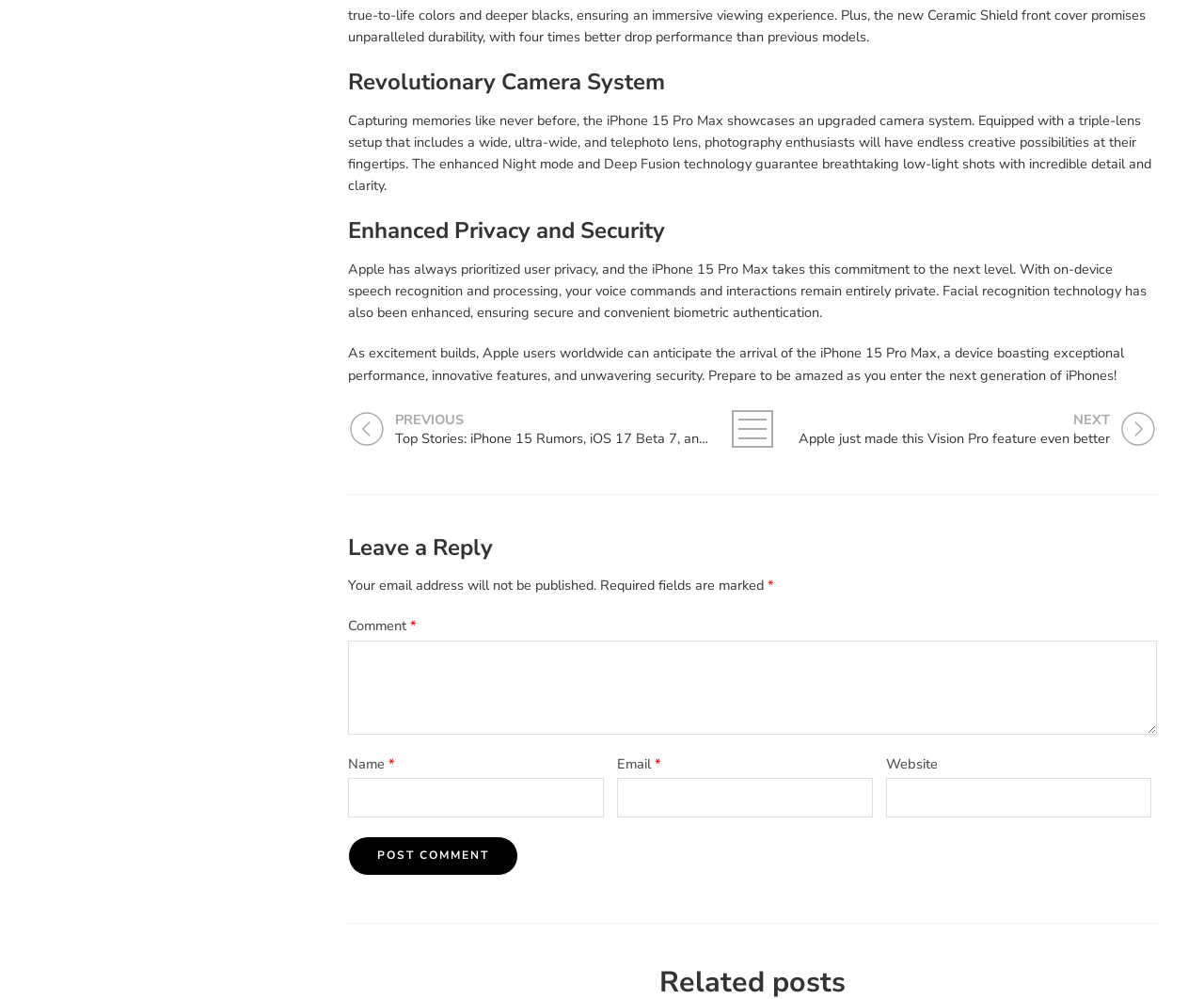Please locate the bounding box coordinates of the element that should be clicked to complete the given instruction: "Click the 'PREVIOUS' link".

[0.289, 0.41, 0.591, 0.449]